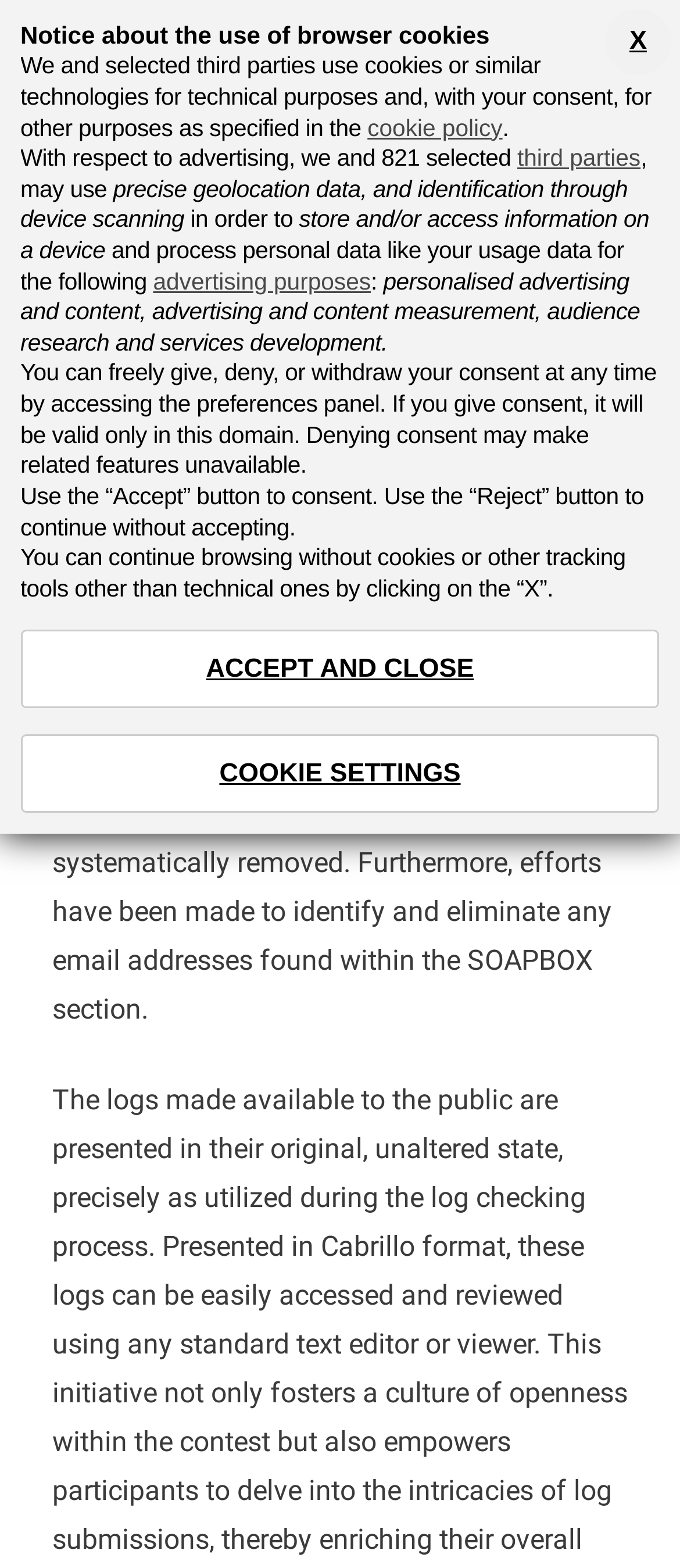Bounding box coordinates are specified in the format (top-left x, top-left y, bottom-right x, bottom-right y). All values are floating point numbers bounded between 0 and 1. Please provide the bounding box coordinate of the region this sentence describes: EUDX-Contest

[0.31, 0.006, 0.69, 0.038]